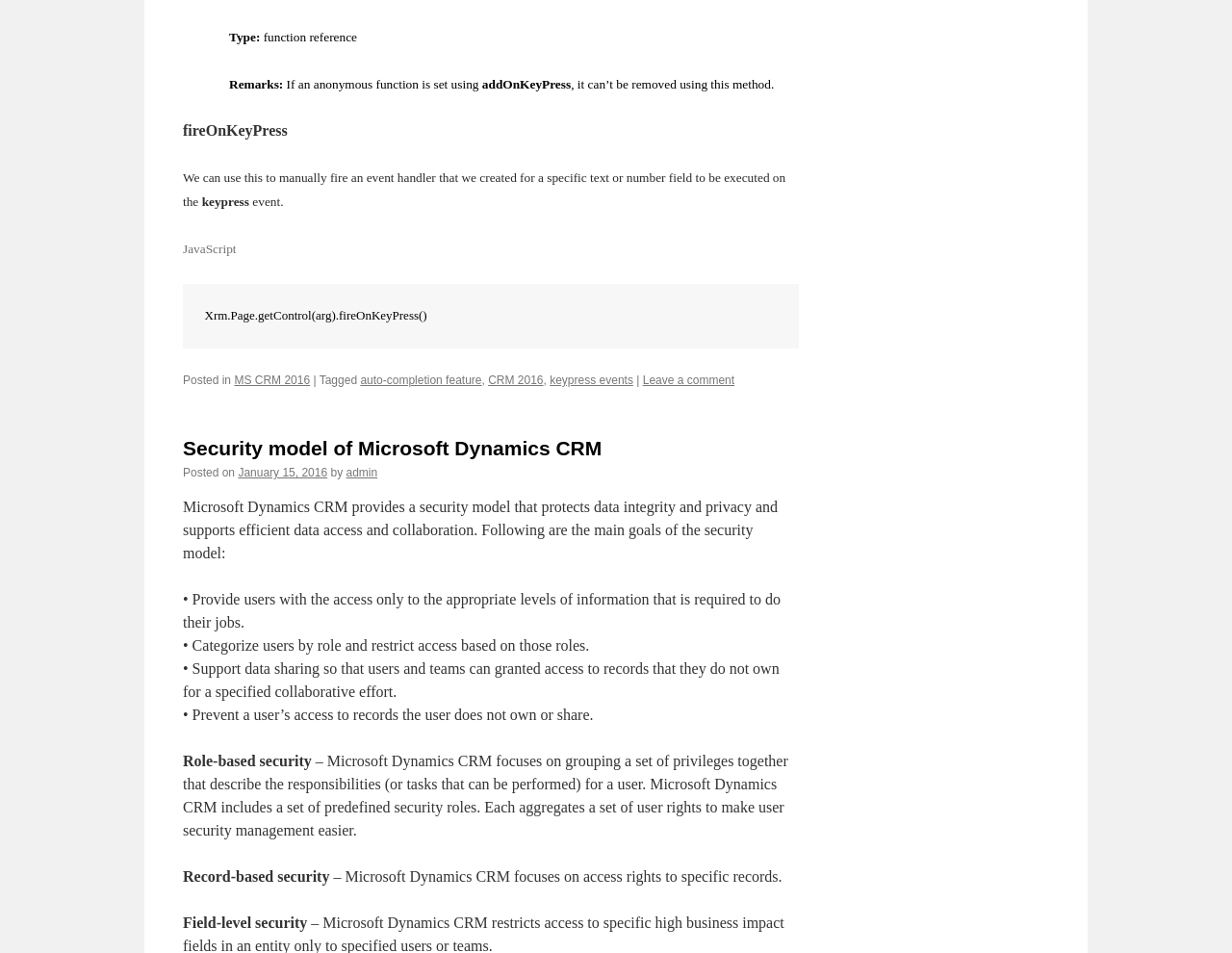Specify the bounding box coordinates of the area that needs to be clicked to achieve the following instruction: "Click on 'MS CRM 2016'".

[0.19, 0.392, 0.252, 0.406]